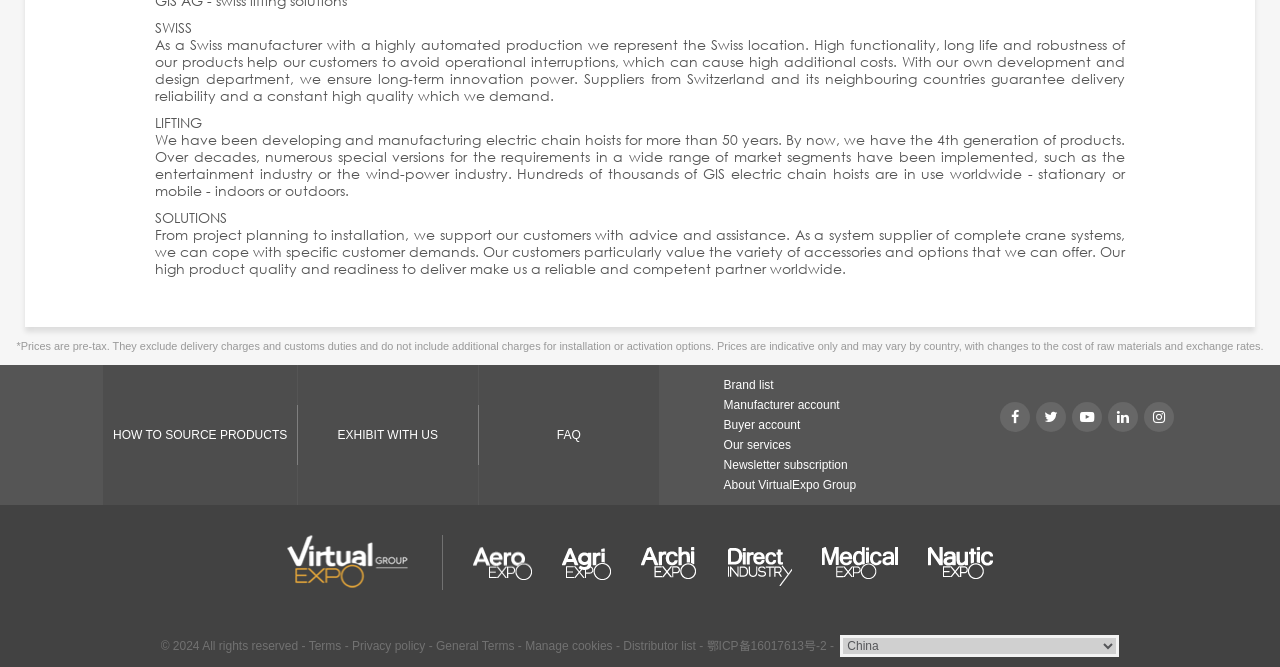Provide a brief response in the form of a single word or phrase:
How many generations of electric chain hoists have been developed?

4